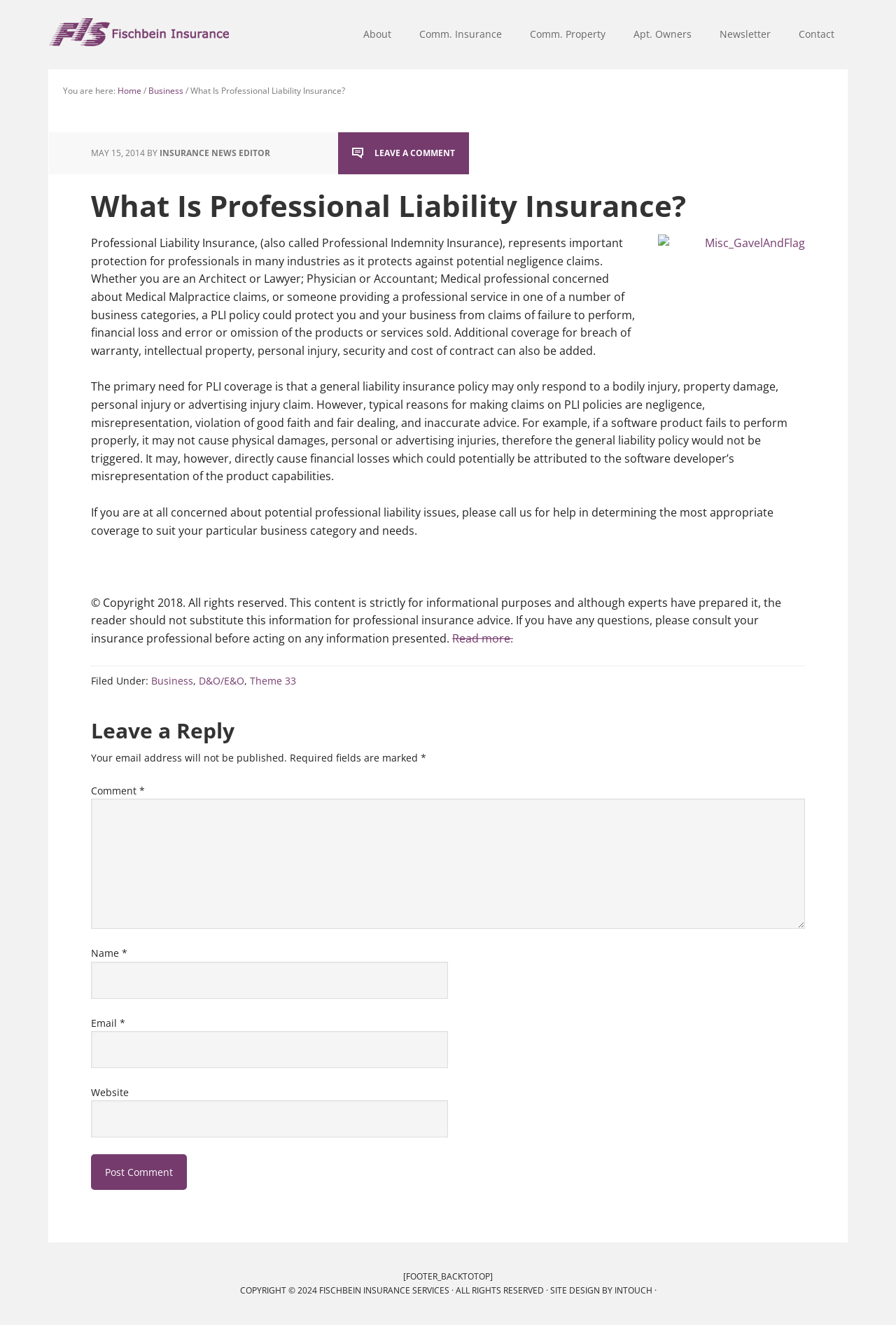Provide the bounding box coordinates for the UI element that is described as: "parent_node: Email * aria-describedby="email-notes" name="email"".

[0.102, 0.778, 0.5, 0.806]